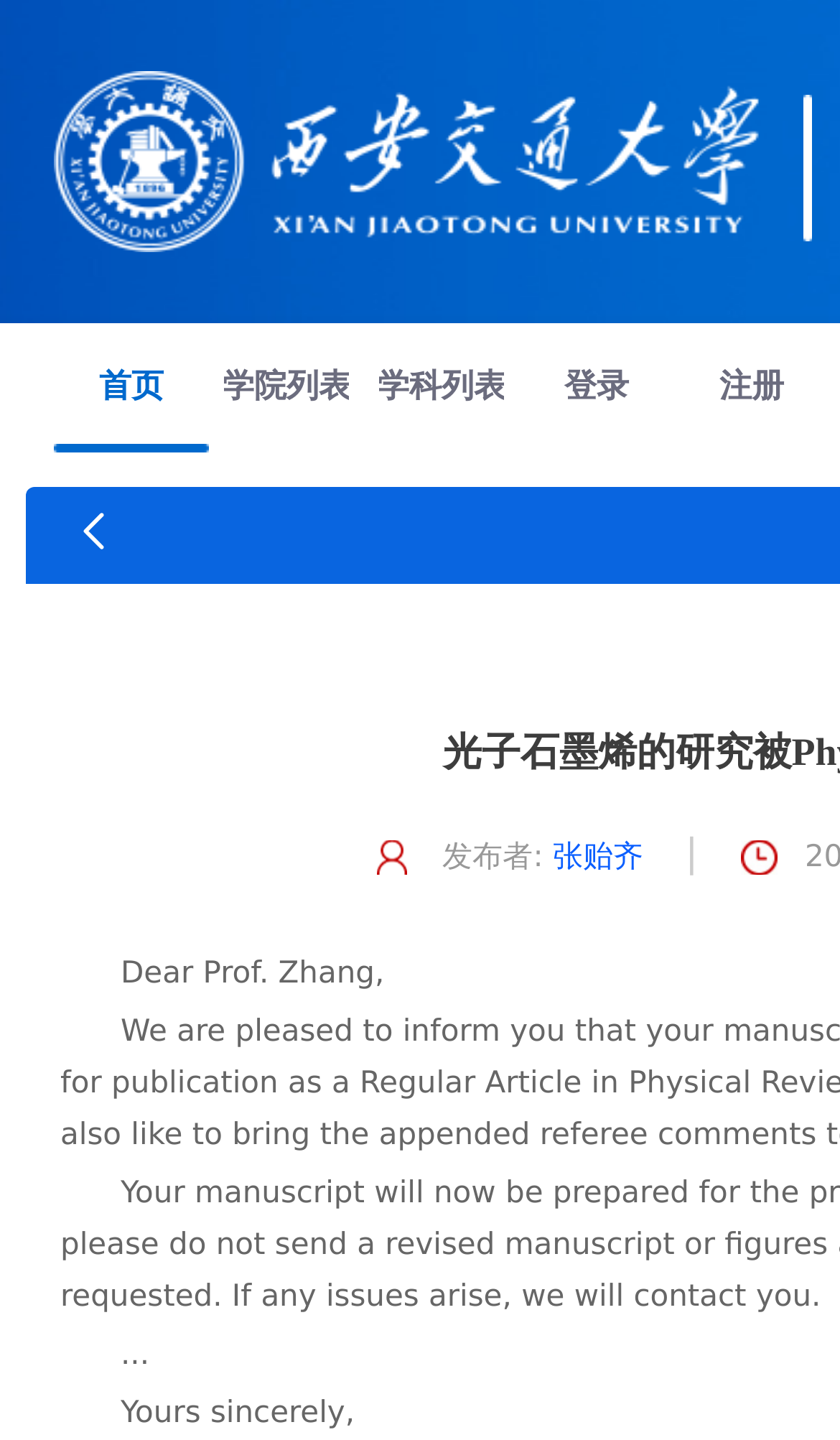What is the separator used between links?
Please use the visual content to give a single word or phrase answer.

|